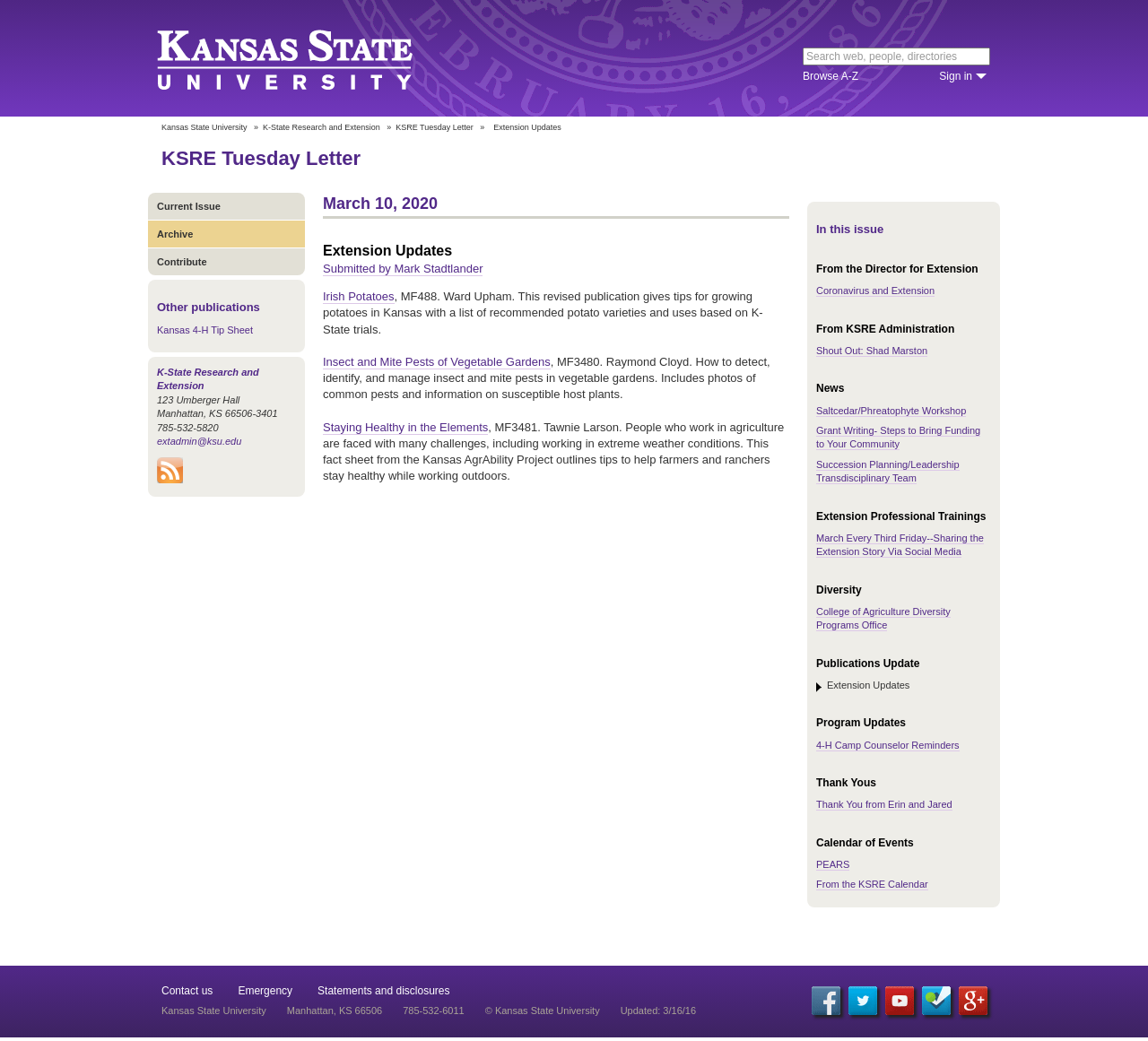Find and provide the bounding box coordinates for the UI element described with: "K-State Research and Extension".

[0.137, 0.352, 0.226, 0.376]